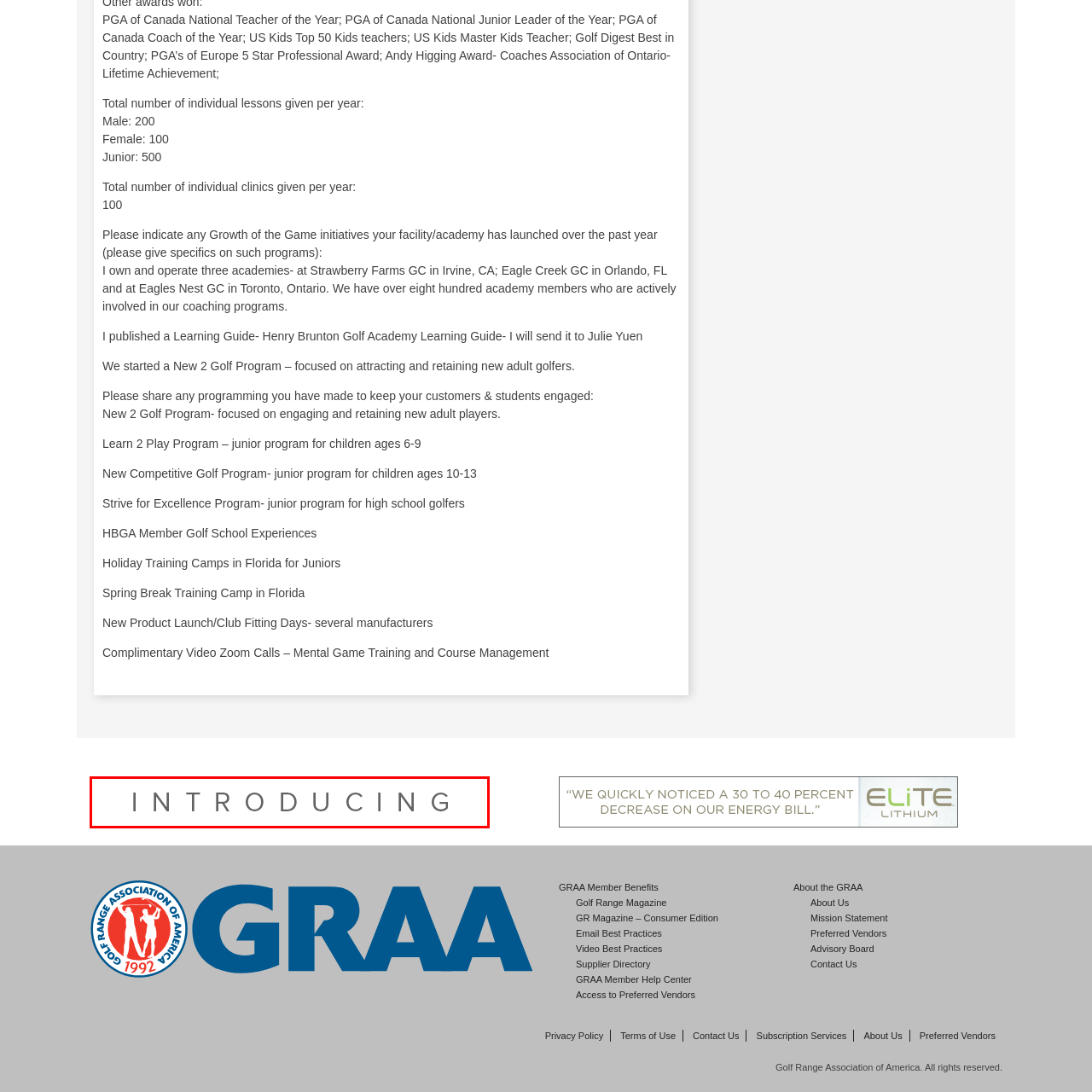What is the likely context of the announcement?
Look closely at the image inside the red bounding box and answer the question with as much detail as possible.

The header 'INTRODUCING' is likely intended to announce new programs, initiatives, or features relevant to the audience, possibly within the context of golf coaching and development, as suggested by the related content about various golf programs and coaching initiatives.